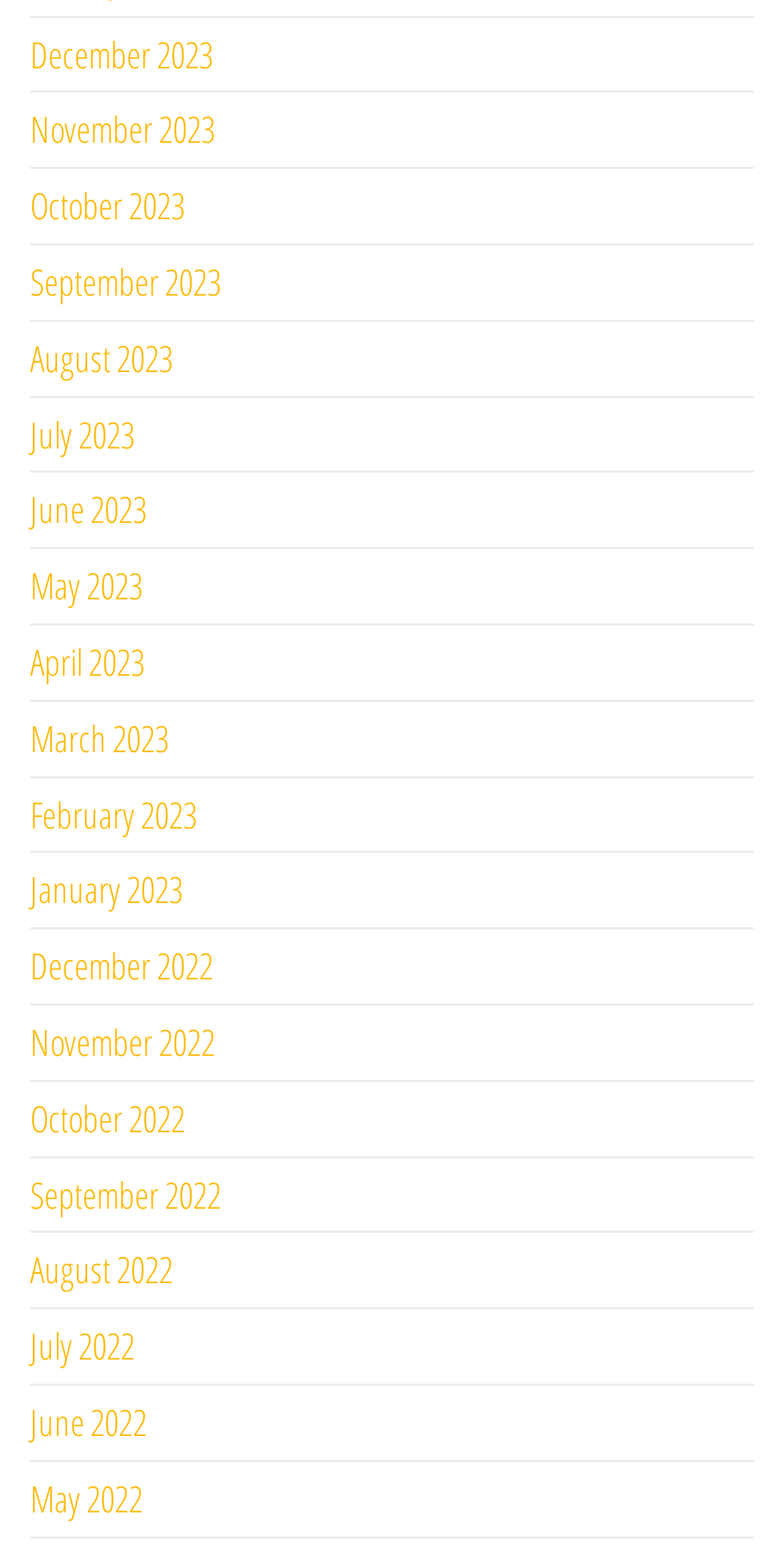Locate the bounding box coordinates of the area you need to click to fulfill this instruction: 'Visit the company page'. The coordinates must be in the form of four float numbers ranging from 0 to 1: [left, top, right, bottom].

None